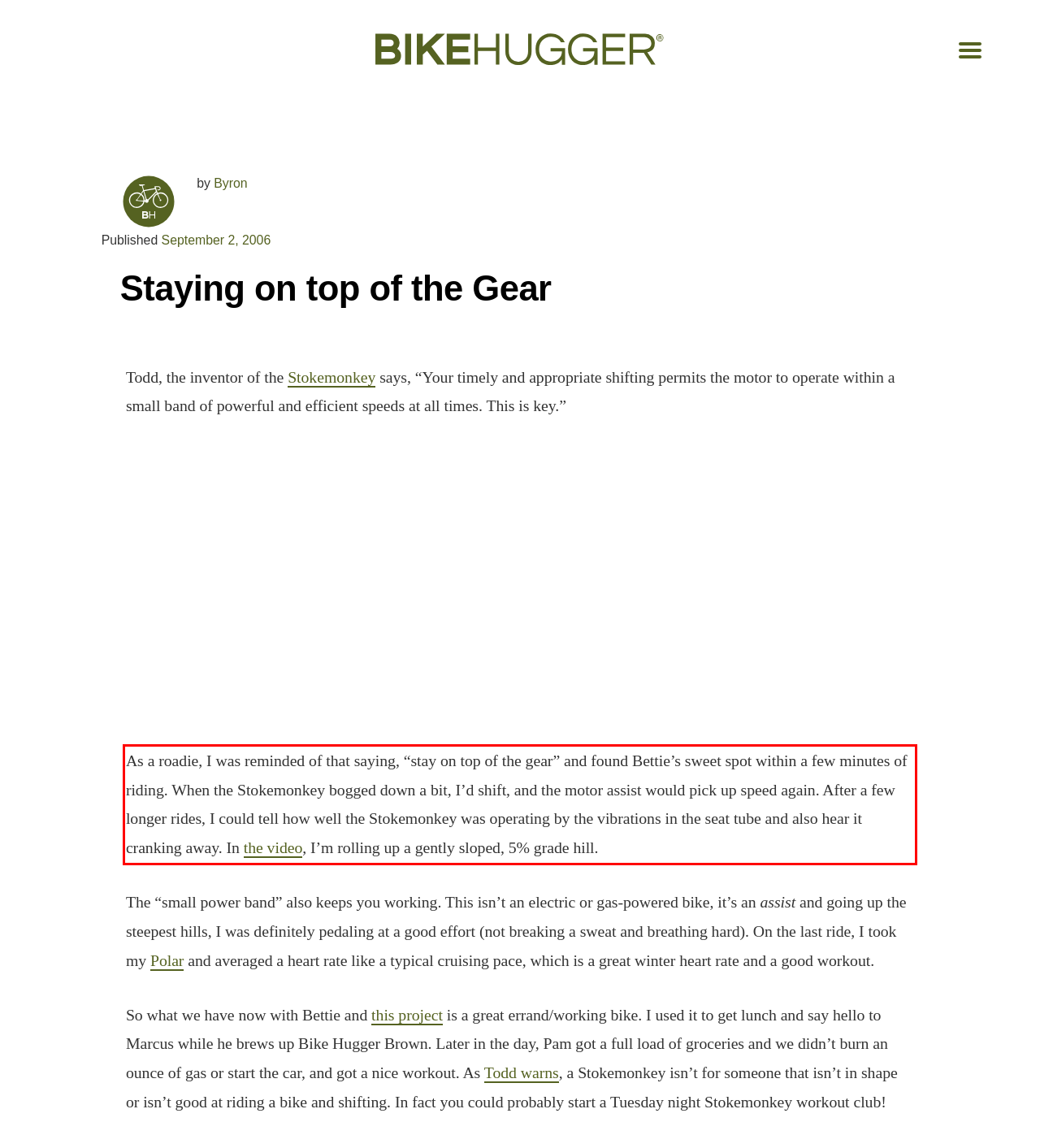With the given screenshot of a webpage, locate the red rectangle bounding box and extract the text content using OCR.

As a roadie, I was reminded of that saying, “stay on top of the gear” and found Bettie’s sweet spot within a few minutes of riding. When the Stokemonkey bogged down a bit, I’d shift, and the motor assist would pick up speed again. After a few longer rides, I could tell how well the Stokemonkey was operating by the vibrations in the seat tube and also hear it cranking away. In the video, I’m rolling up a gently sloped, 5% grade hill.